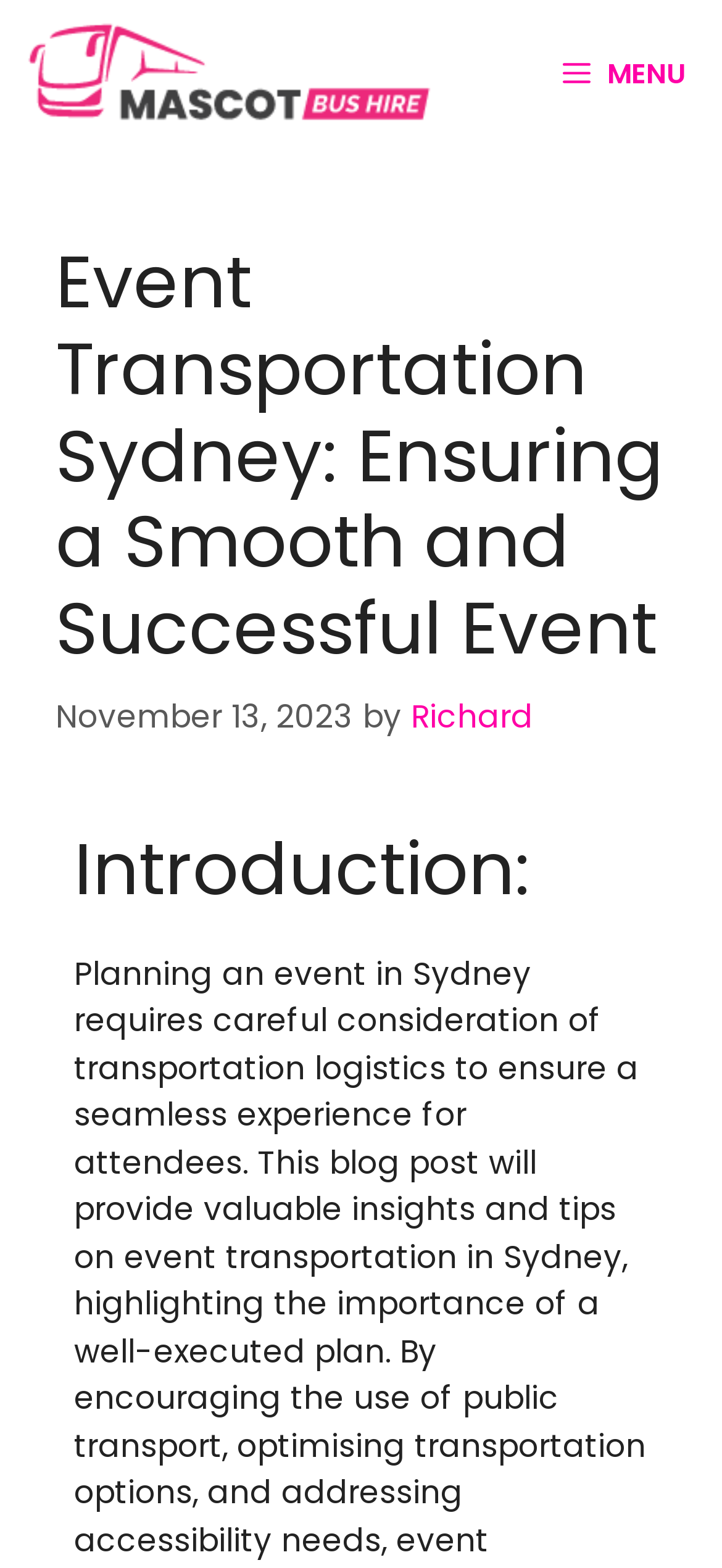Who is the author of the blog post?
Give a single word or phrase answer based on the content of the image.

Richard